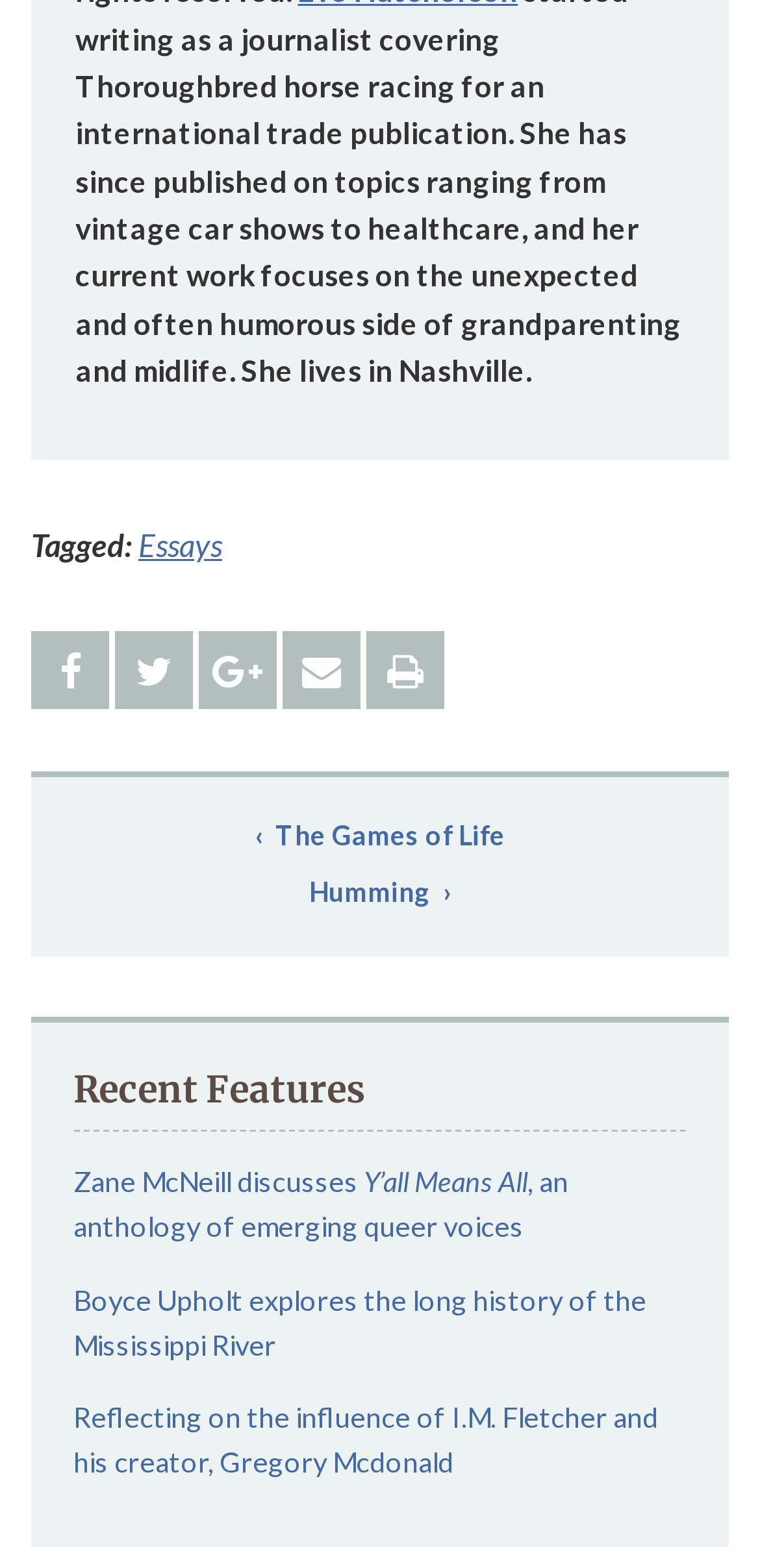Bounding box coordinates are specified in the format (top-left x, top-left y, bottom-right x, bottom-right y). All values are floating point numbers bounded between 0 and 1. Please provide the bounding box coordinate of the region this sentence describes: The Games of Life

[0.109, 0.515, 0.891, 0.551]